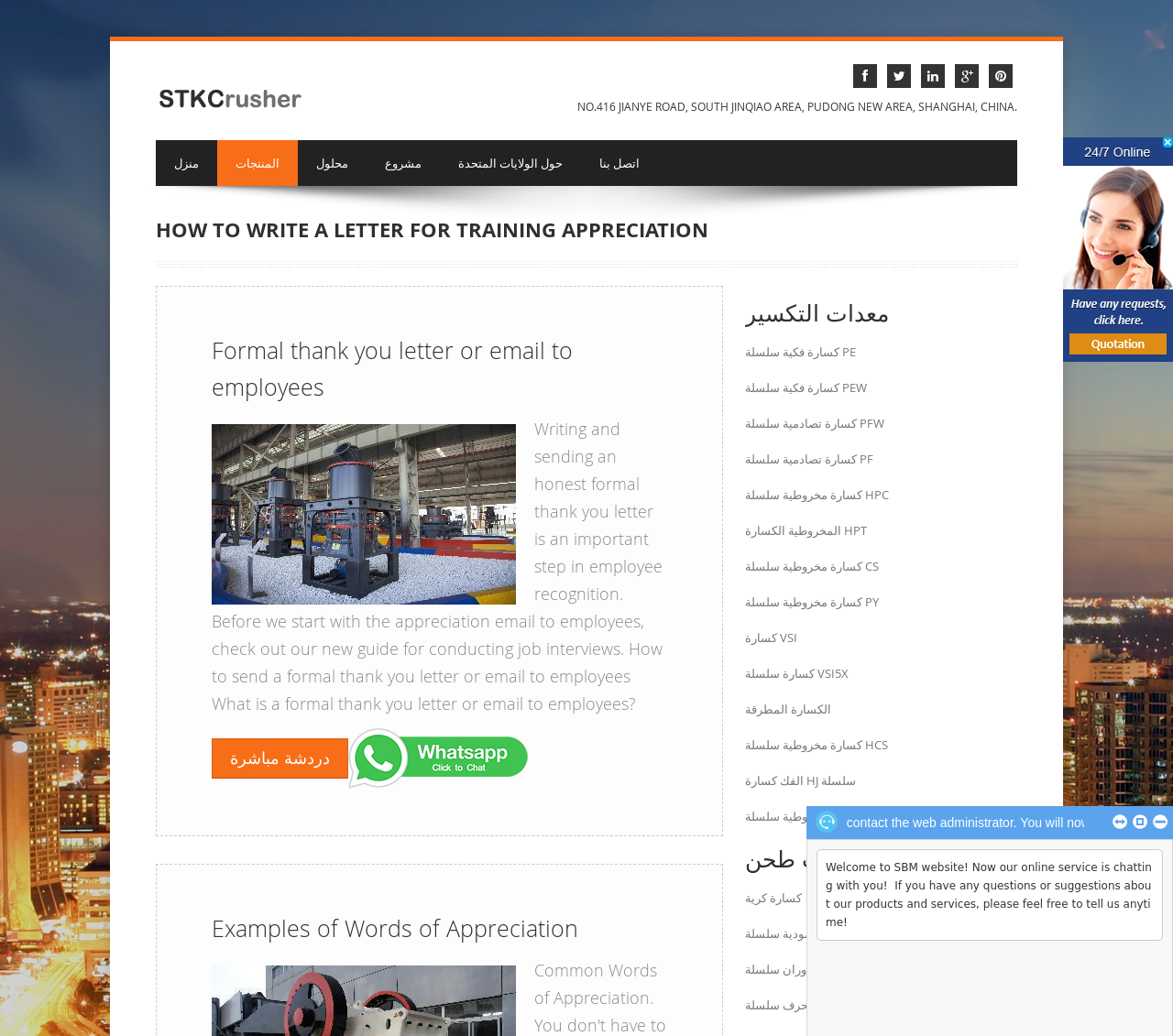Please identify the bounding box coordinates of the area that needs to be clicked to follow this instruction: "Click on the link to view grinding equipment".

[0.635, 0.859, 0.683, 0.874]